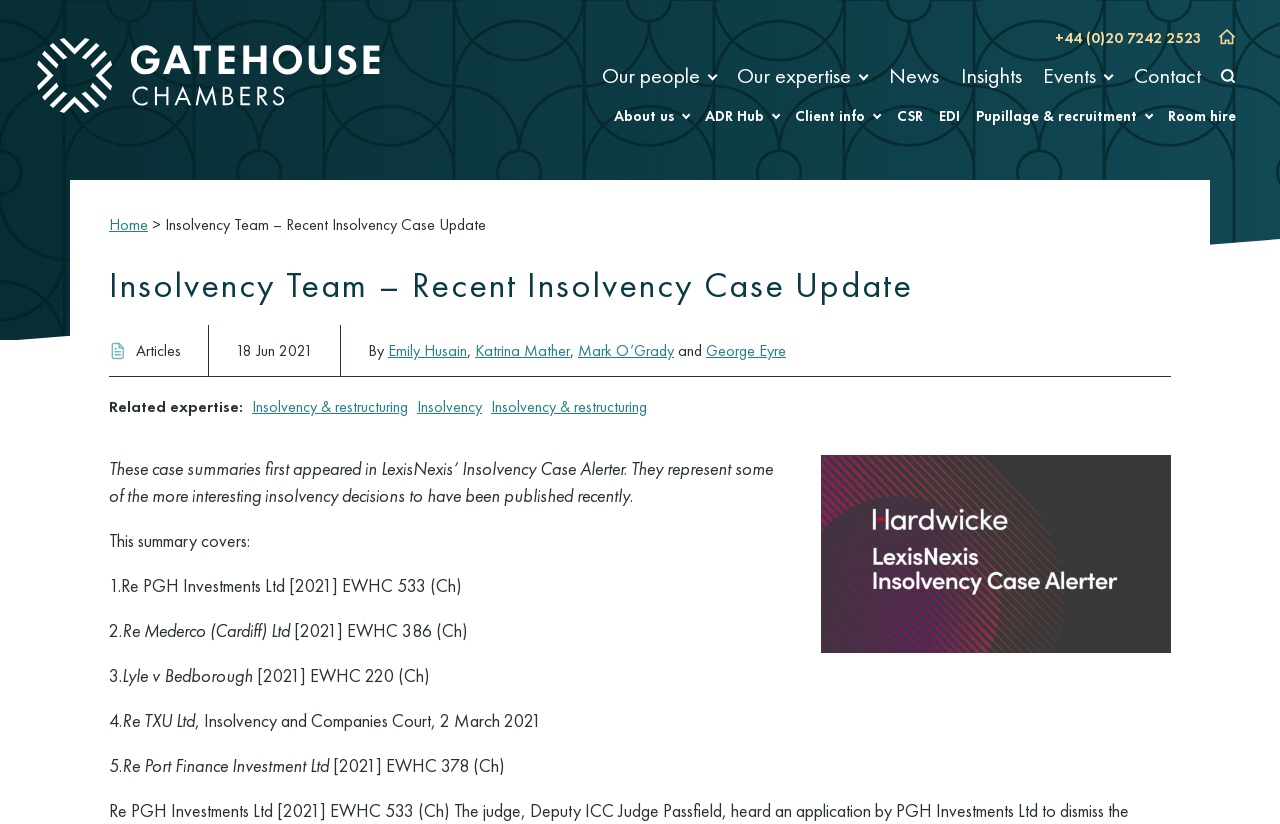Reply to the question with a single word or phrase:
How many case summaries are mentioned in the article?

5